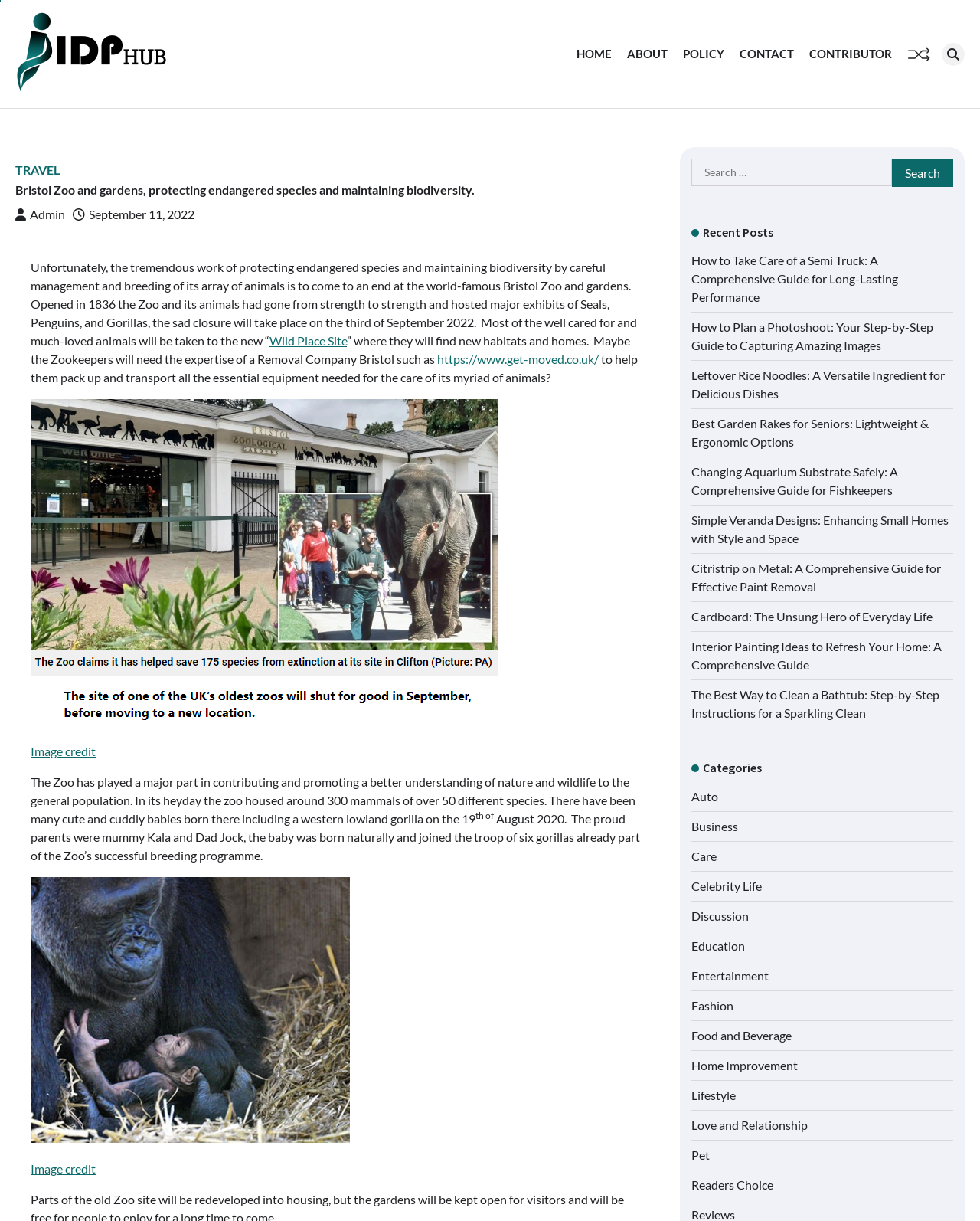Describe all visible elements and their arrangement on the webpage.

The webpage is about Bristol Zoo and Gardens, which is closing down after protecting endangered species and maintaining biodiversity for many years. At the top left corner, there is a logo and a link to "IDPHub". On the top right corner, there are navigation links to "HOME", "ABOUT", "POLICY", "CONTACT", and "CONTRIBUTOR". 

Below the navigation links, there is a header section with a title "Bristol Zoo and gardens, protecting endangered species and maintaining biodiversity." and a link to "TRAVEL" on the left side. On the right side, there are links to "Admin" and the current date "September 11, 2022".

The main content of the webpage is a long paragraph describing the closure of Bristol Zoo and Gardens, which has been open since 1836 and has hosted many exhibits of animals such as seals, penguins, and gorillas. The paragraph also mentions that most of the animals will be moved to a new site called "Wild Place Site". 

There are also several links to other websites, including a removal company and an image credit link. The webpage also features a search bar on the right side, where users can search for specific content.

Below the main content, there is a section titled "Recent Posts" which lists several links to articles on various topics such as taking care of semi-trucks, planning a photoshoot, and gardening. 

On the right side, there is a section titled "Categories" which lists links to various categories such as "Auto", "Business", "Care", and many others.